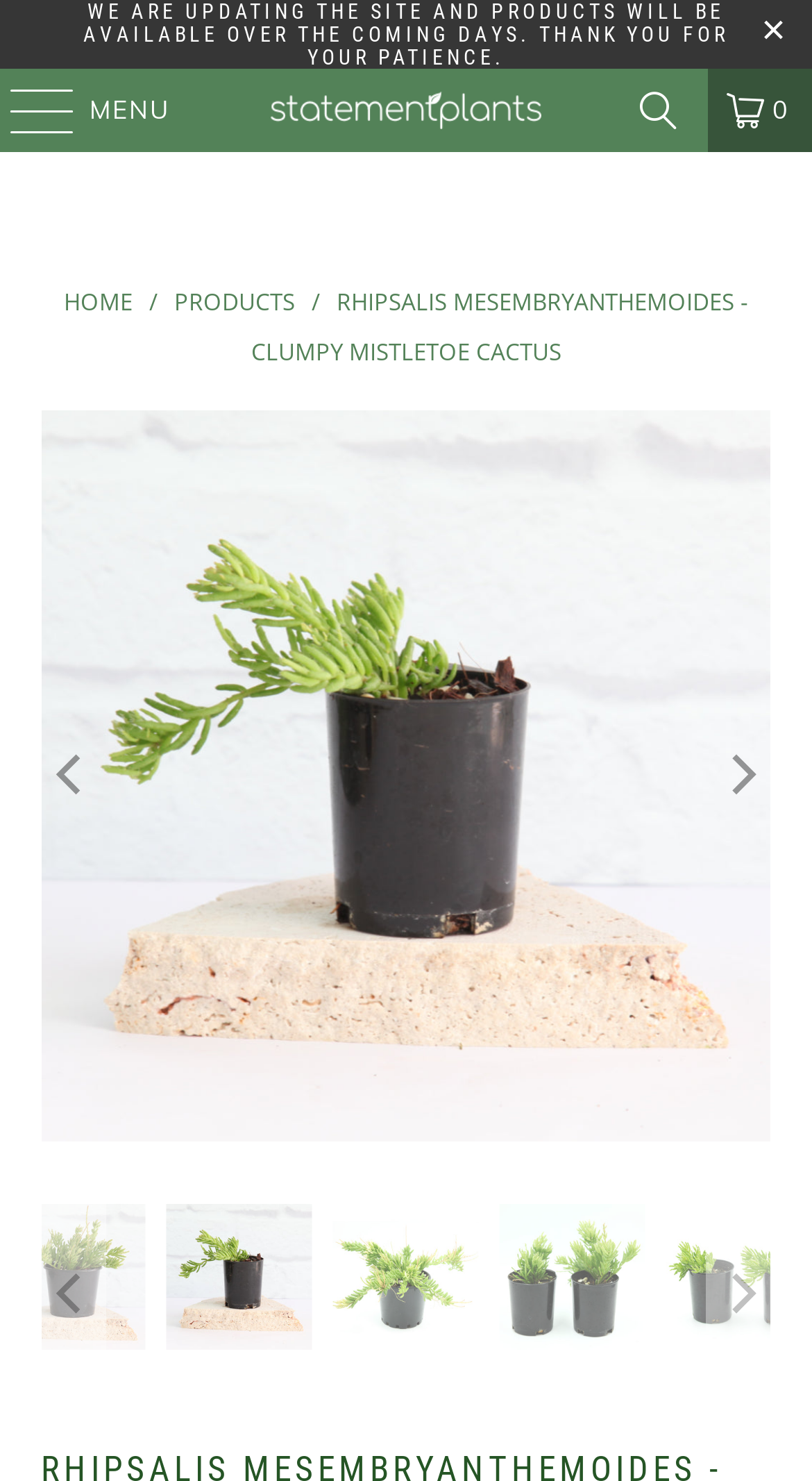How many images of the cactus are there?
From the details in the image, answer the question comprehensively.

I found the answer by looking at the images on the webpage. There are four images of the cactus, which are located at the top and bottom of the webpage.